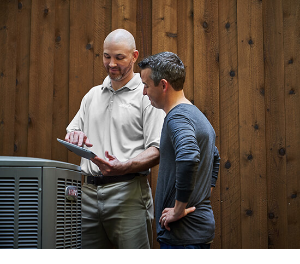What is in the background of the scene?
Based on the image, give a concise answer in the form of a single word or short phrase.

Rustic wooden fence